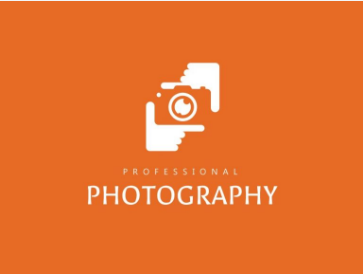Refer to the image and offer a detailed explanation in response to the question: What color is the background?

The background of the logo is a vibrant orange, which conveys creativity and energy, and adds to the overall dynamic and engaging visual of the design.